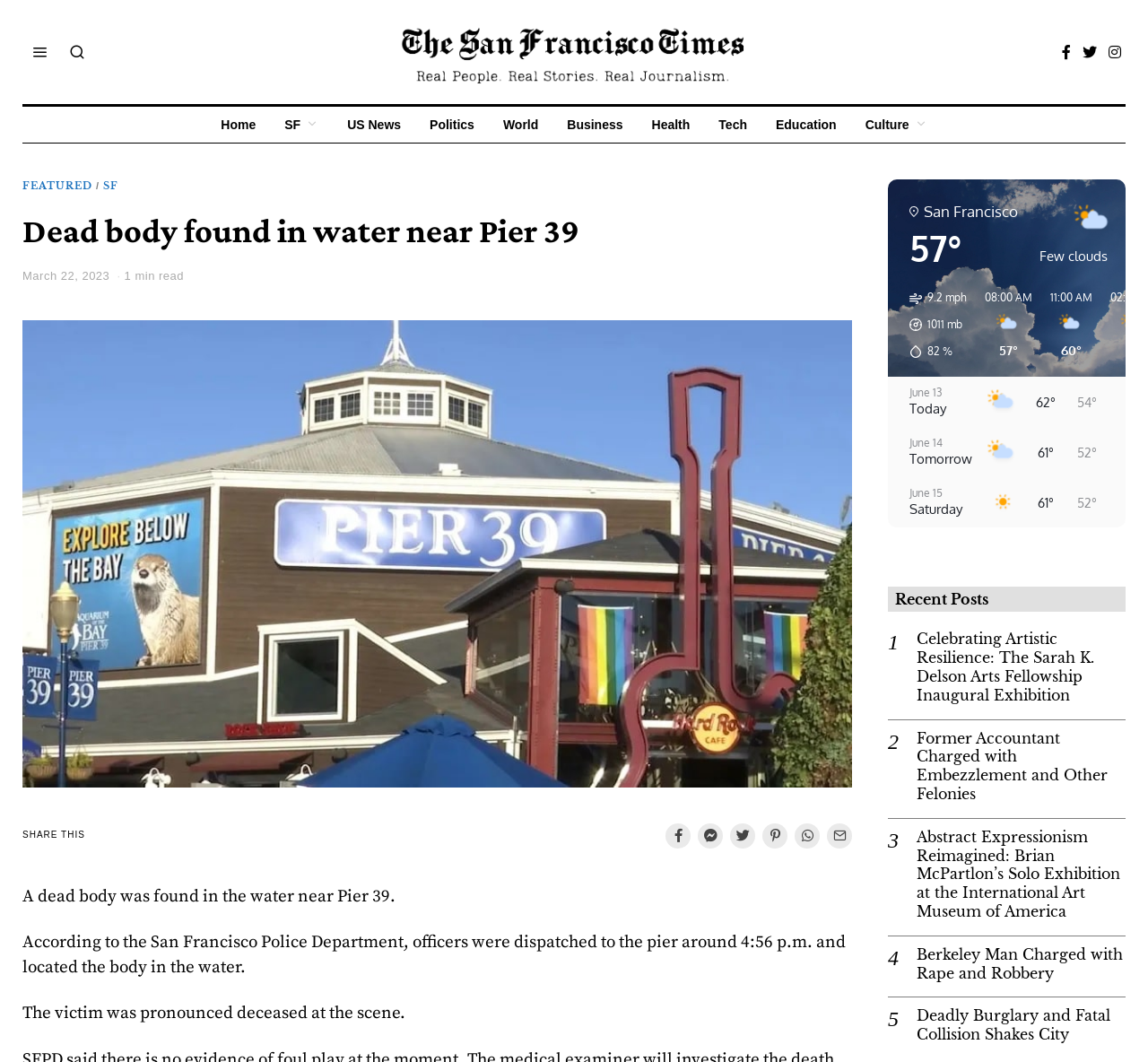What is the temperature at 08:00 AM?
Refer to the image and answer the question using a single word or phrase.

57°